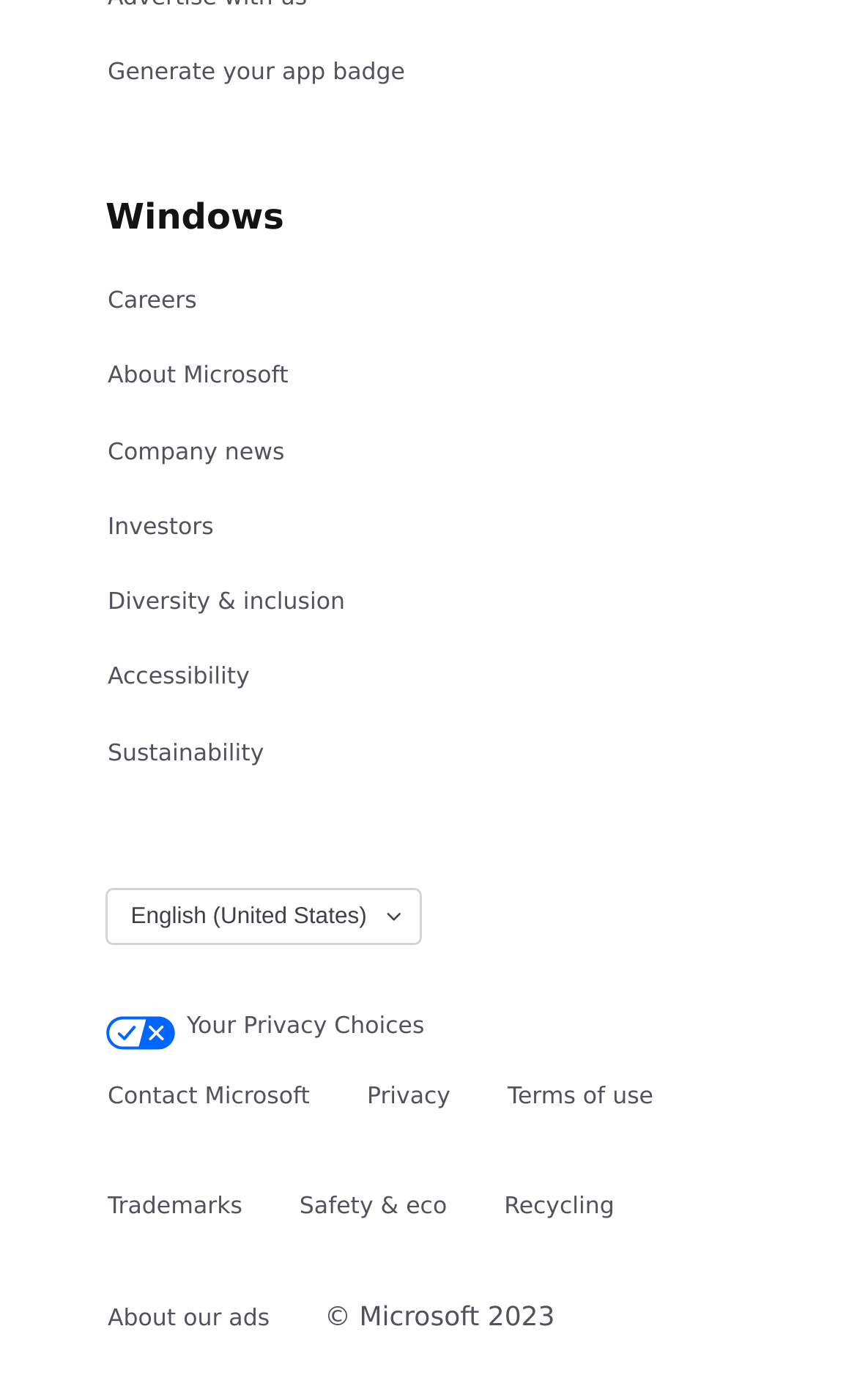Please determine the bounding box coordinates of the element's region to click in order to carry out the following instruction: "Change language". The coordinates should be four float numbers between 0 and 1, i.e., [left, top, right, bottom].

[0.123, 0.634, 0.493, 0.675]